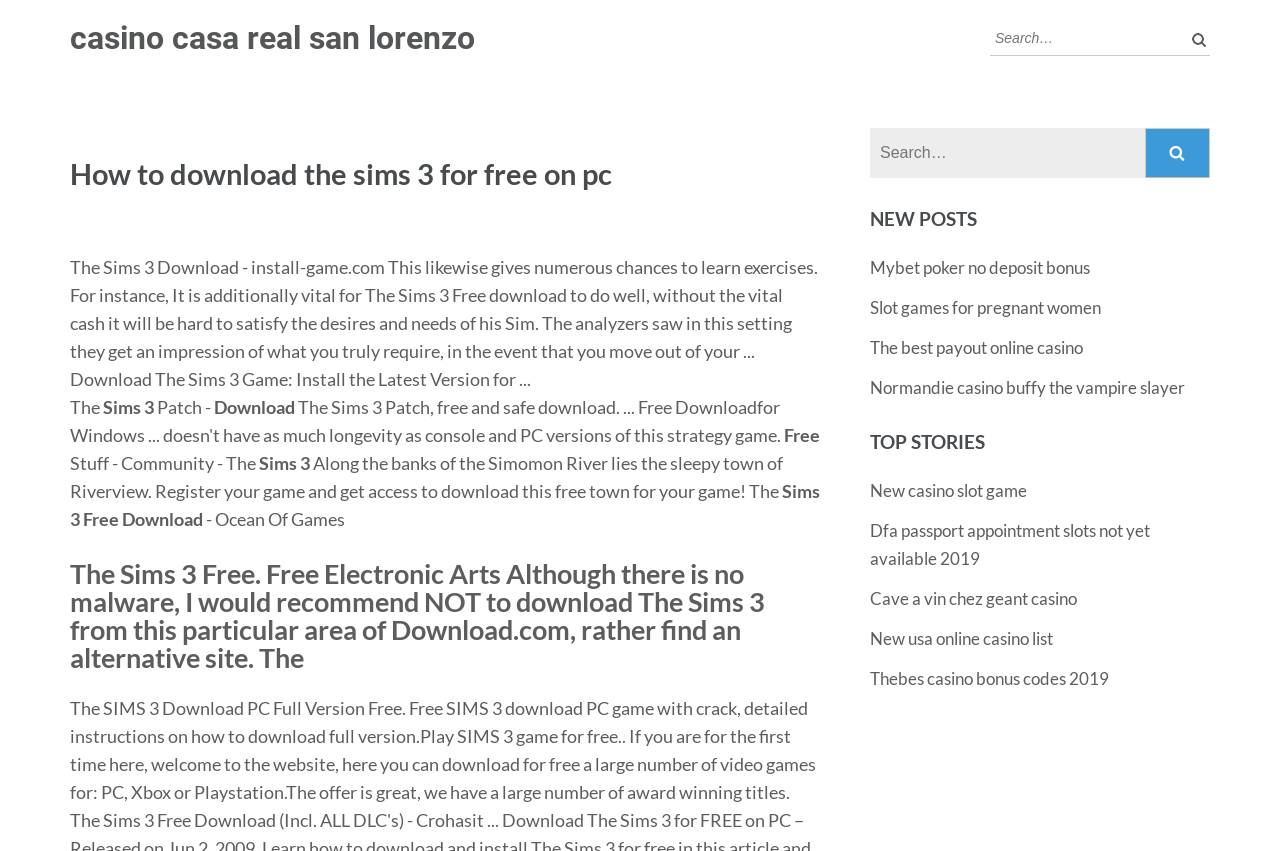Kindly determine the bounding box coordinates of the area that needs to be clicked to fulfill this instruction: "Search for something".

[0.773, 0.024, 0.945, 0.066]